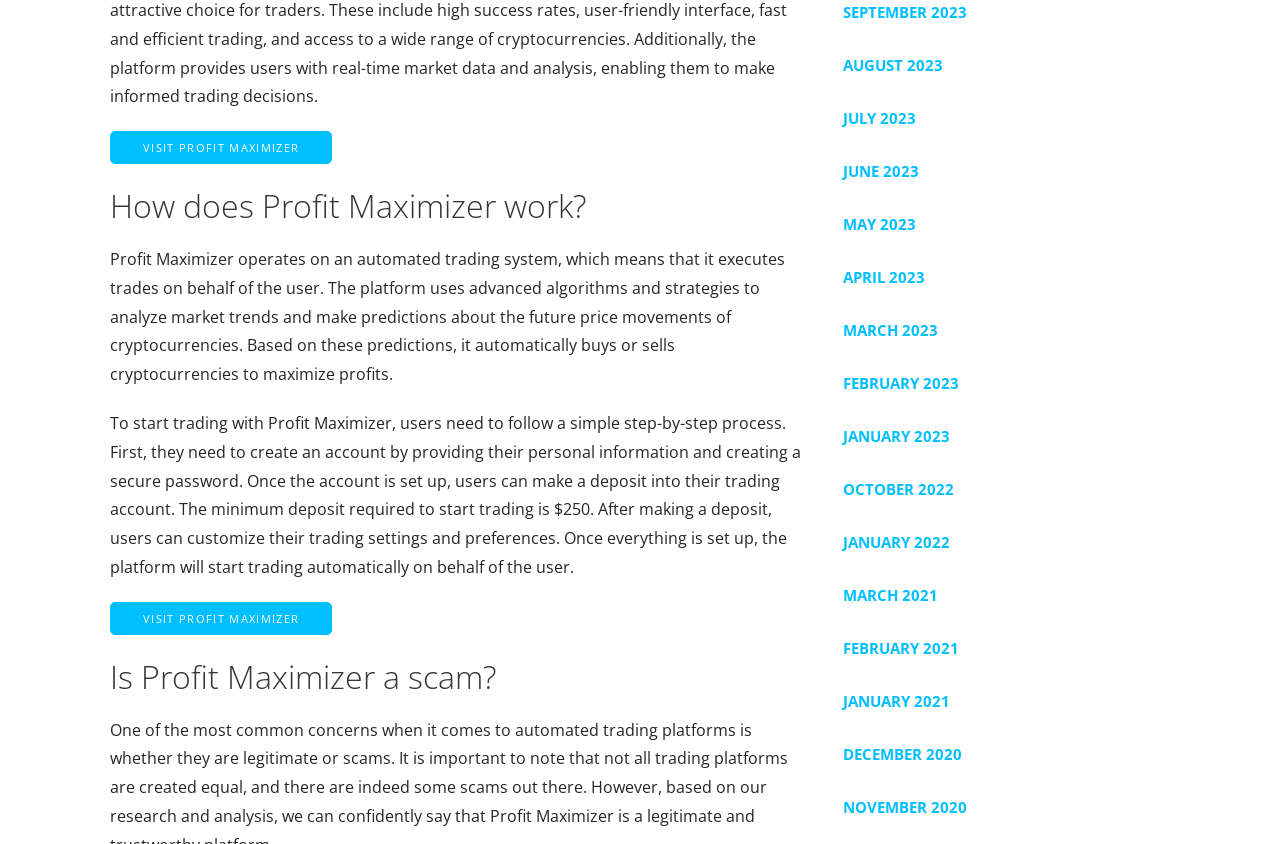Please locate the bounding box coordinates of the element that needs to be clicked to achieve the following instruction: "Check the latest news for August 2023". The coordinates should be four float numbers between 0 and 1, i.e., [left, top, right, bottom].

[0.659, 0.046, 0.914, 0.109]